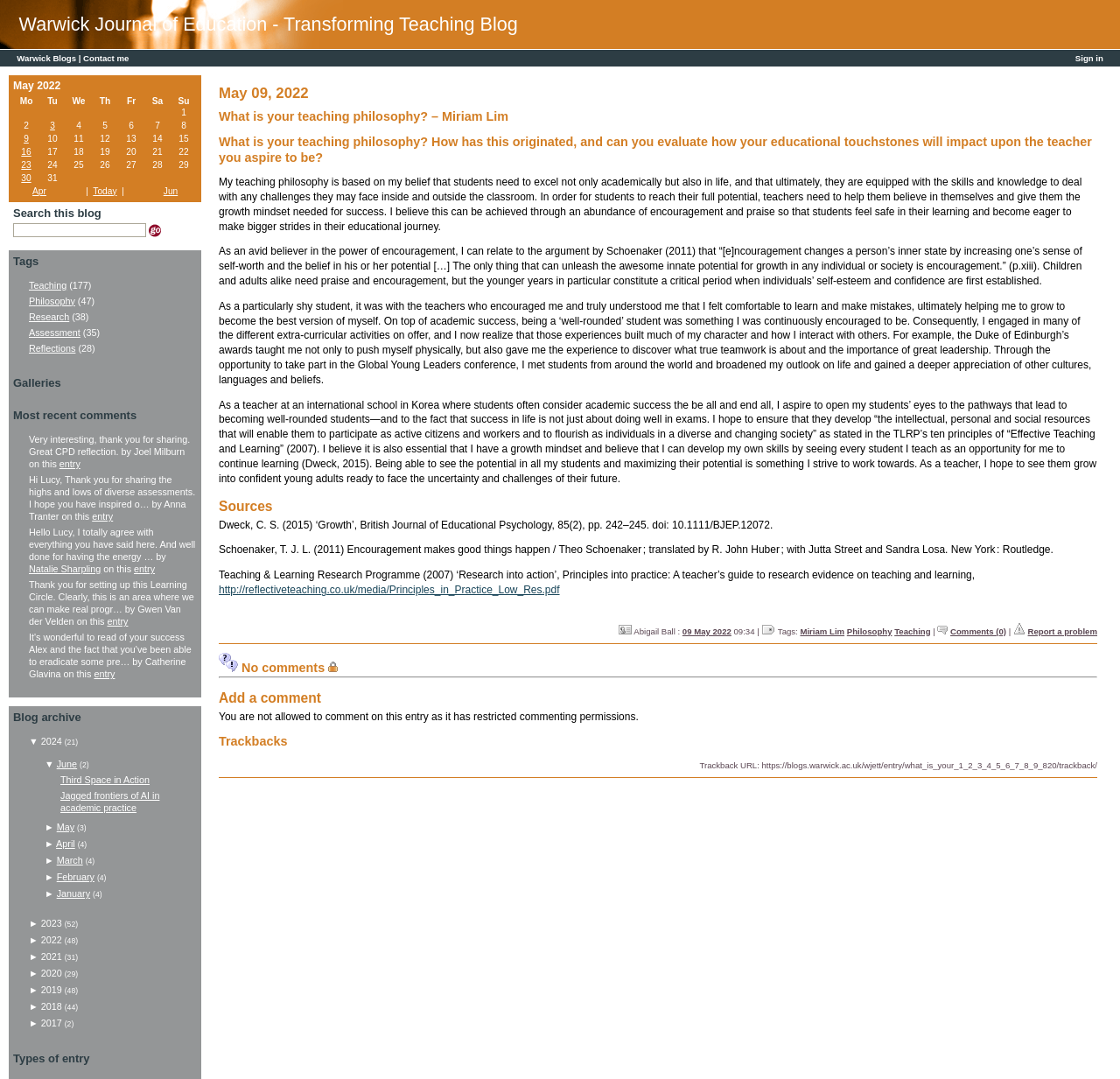Locate the bounding box coordinates of the clickable element to fulfill the following instruction: "Click on the 'Miriam Lim' tag". Provide the coordinates as four float numbers between 0 and 1 in the format [left, top, right, bottom].

[0.714, 0.58, 0.754, 0.589]